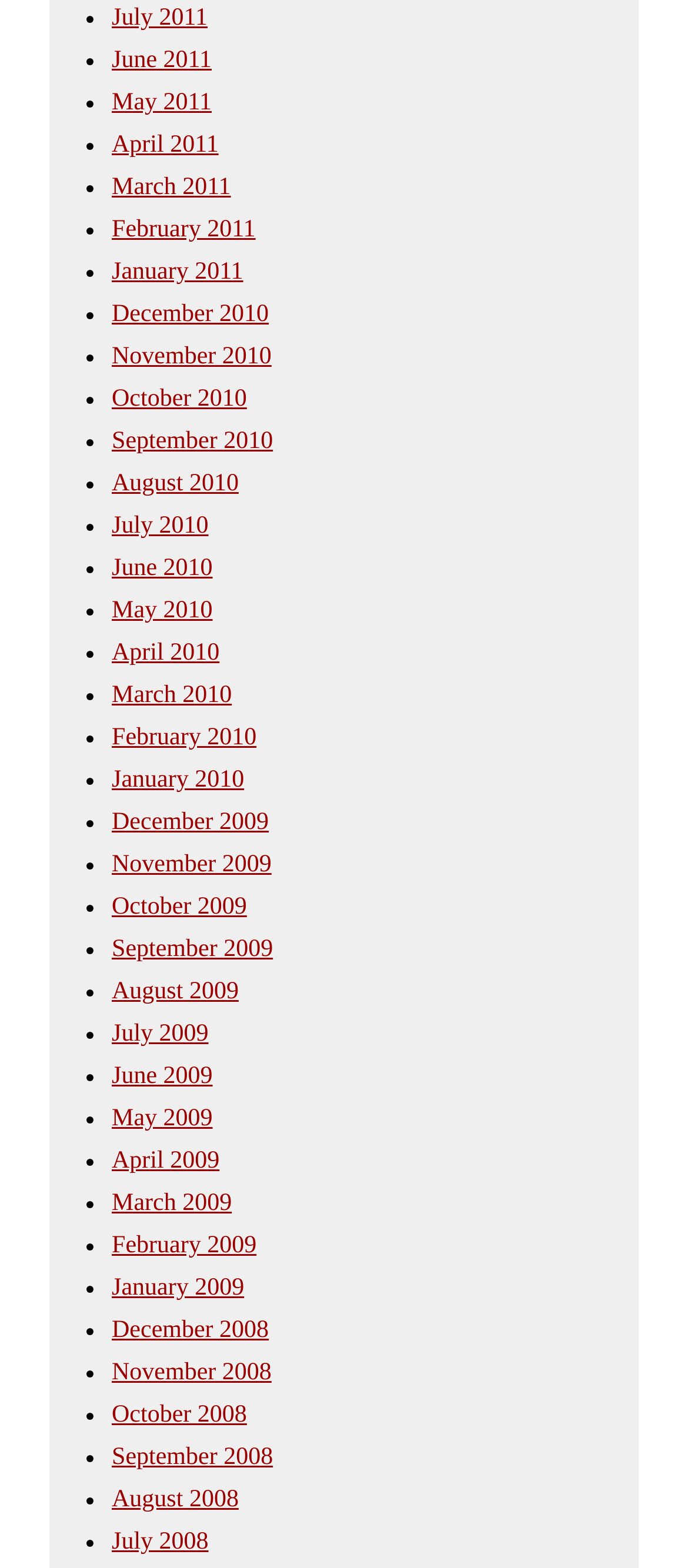Determine the bounding box coordinates for the HTML element described here: "November 2010".

[0.162, 0.219, 0.395, 0.236]